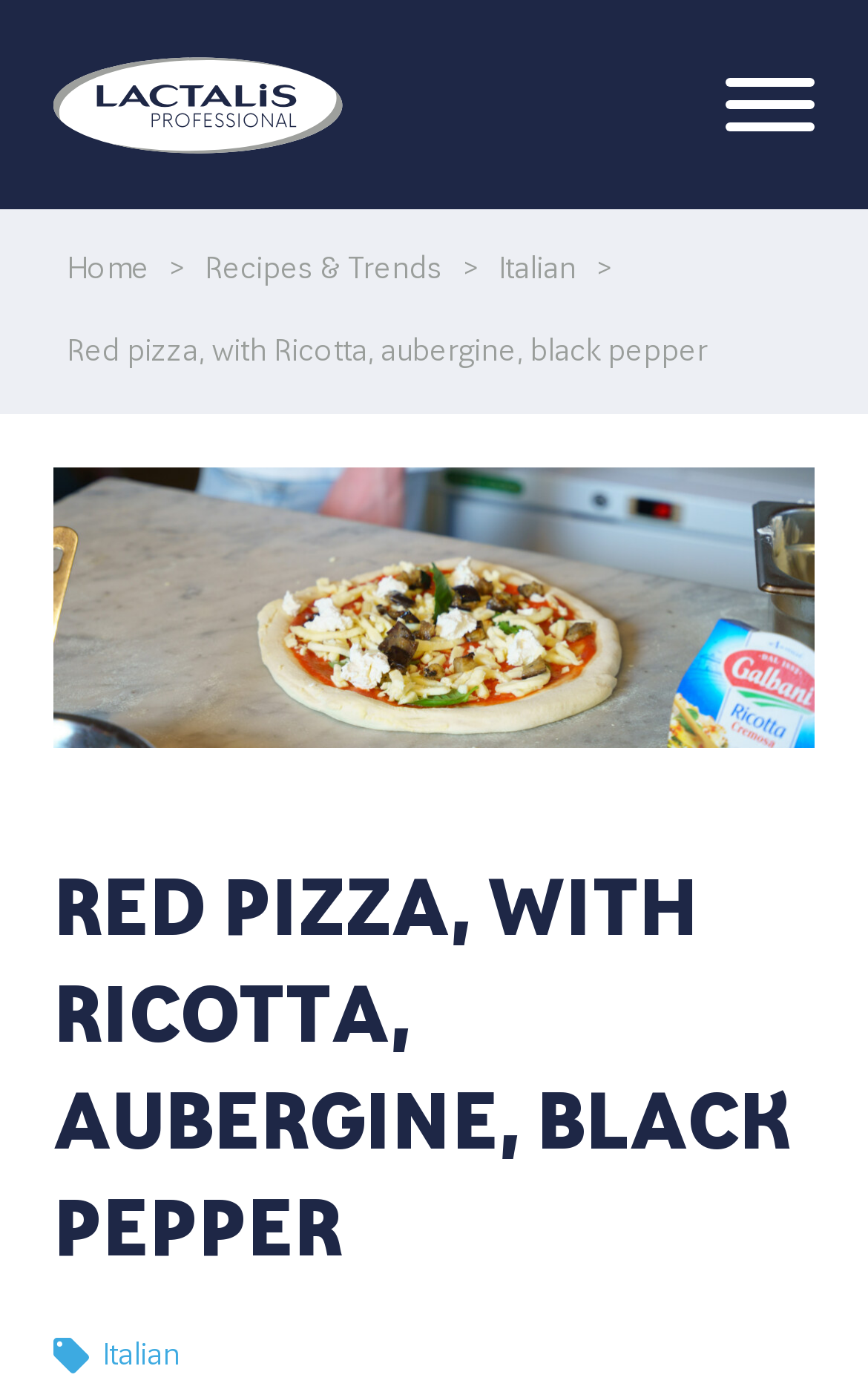What is the main ingredient of the pizza?
Give a comprehensive and detailed explanation for the question.

Based on the image and the text 'Red pizza, with Ricotta, aubergine, black pepper', it can be inferred that the main ingredient of the pizza is Ricotta.